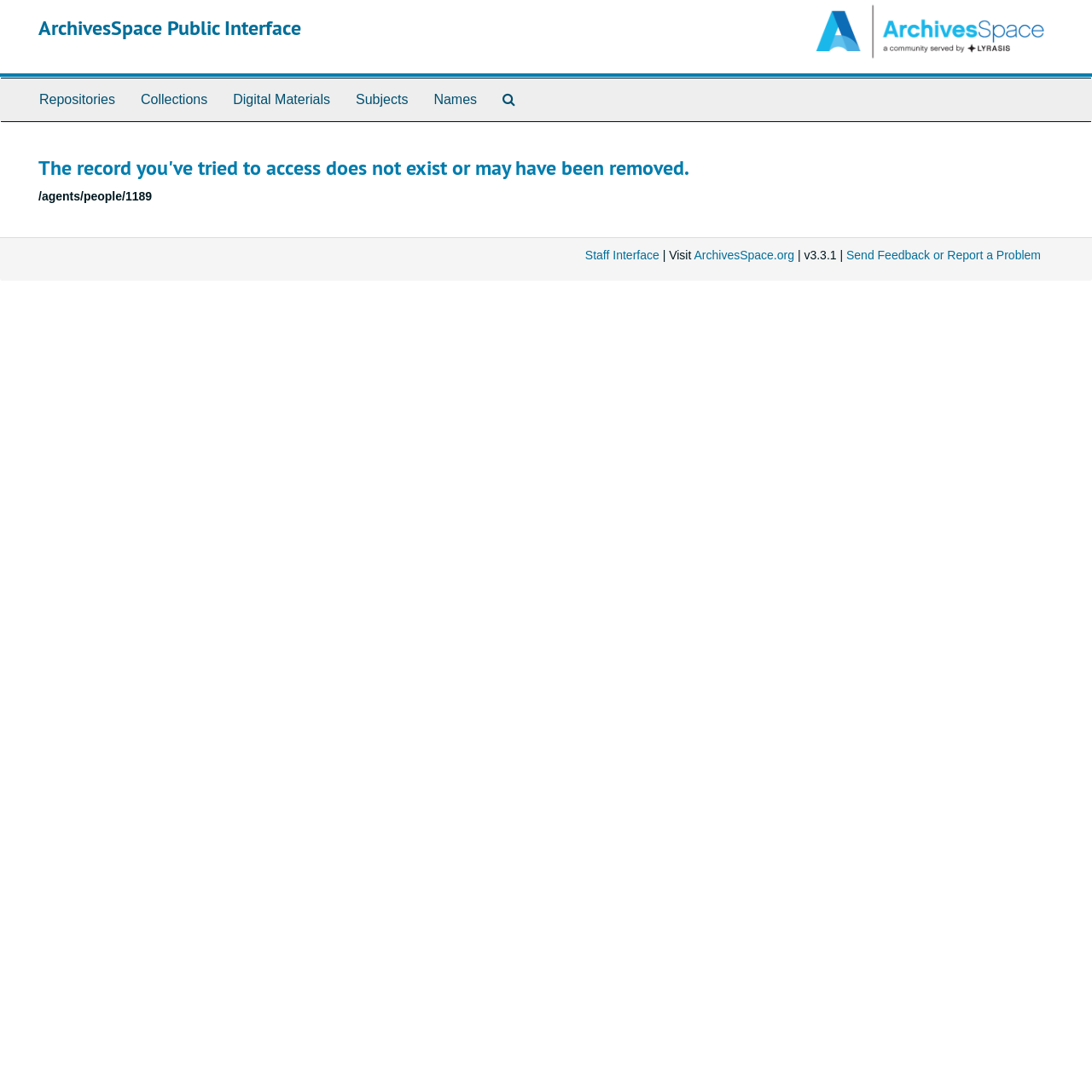Highlight the bounding box of the UI element that corresponds to this description: "Subjects".

[0.314, 0.072, 0.385, 0.111]